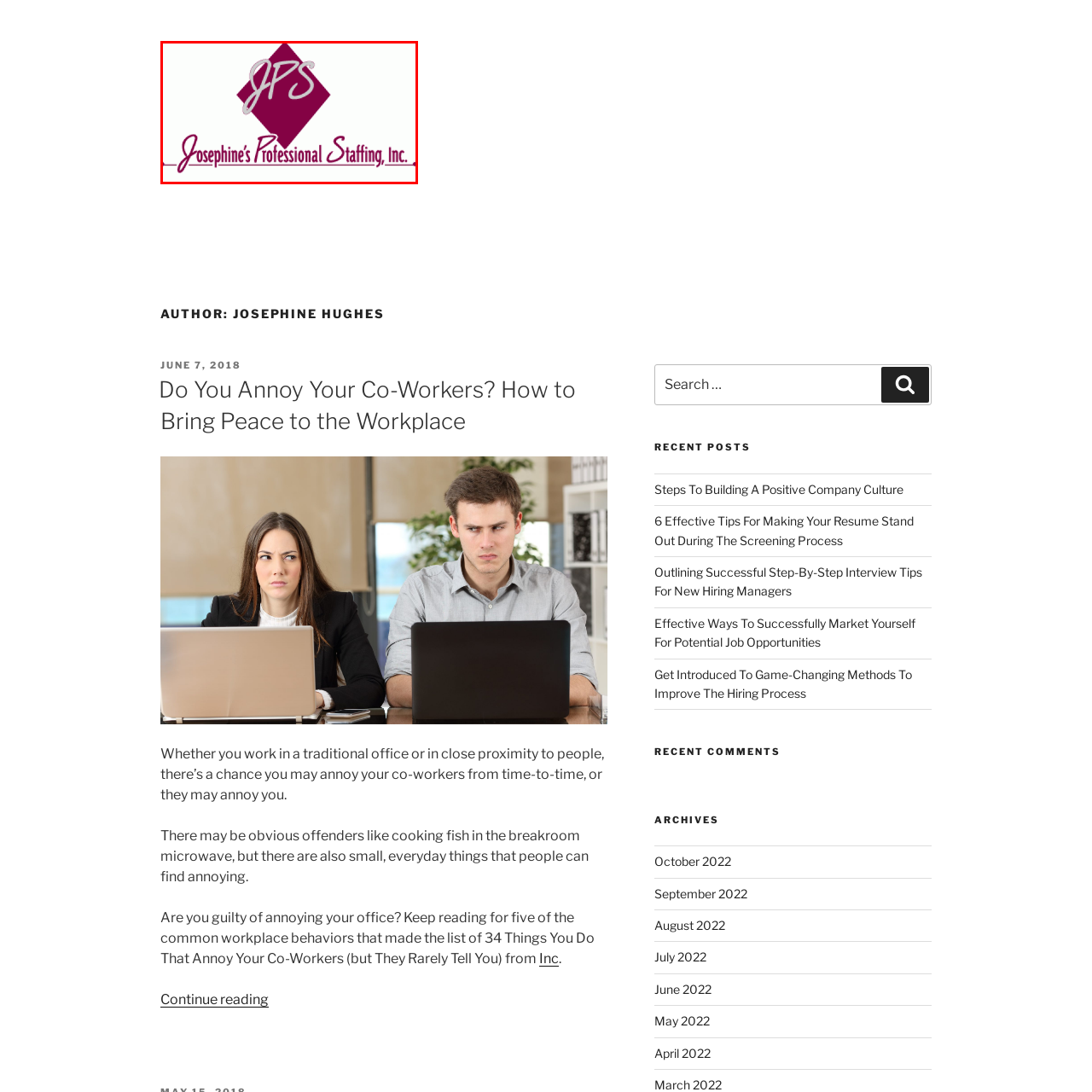Direct your attention to the segment of the image enclosed by the red boundary and answer the ensuing question in detail: What service does Josephine's Professional Staffing, Inc. provide?

The caption states that Josephine's Professional Staffing, Inc. is a staffing agency known for providing temporary employment and staffing services, signifying its commitment to connecting employers with qualified candidates, which indicates that the service provided is staffing services.